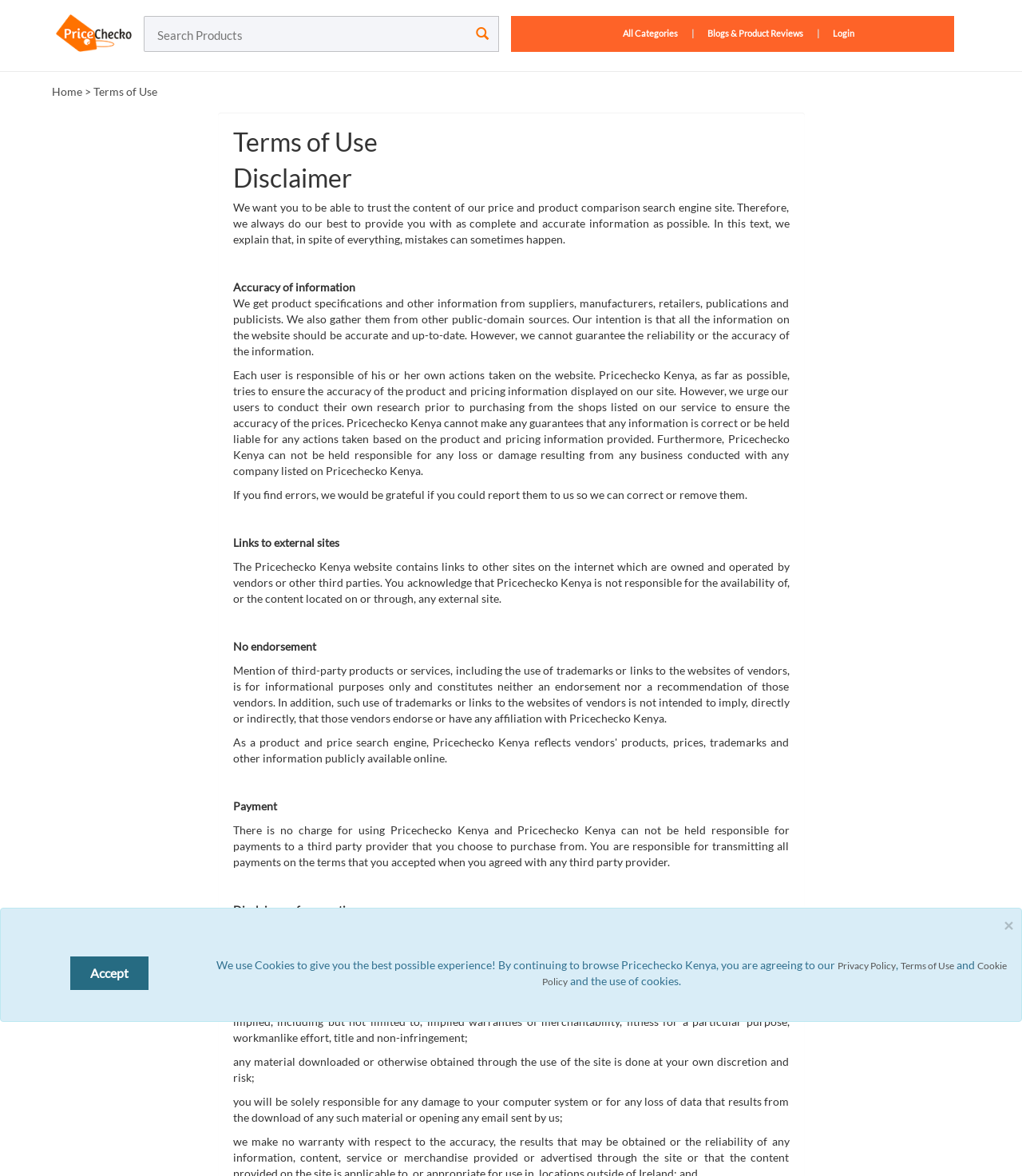What is the purpose of Pricechecko Kenya?
Based on the image, respond with a single word or phrase.

Price comparison